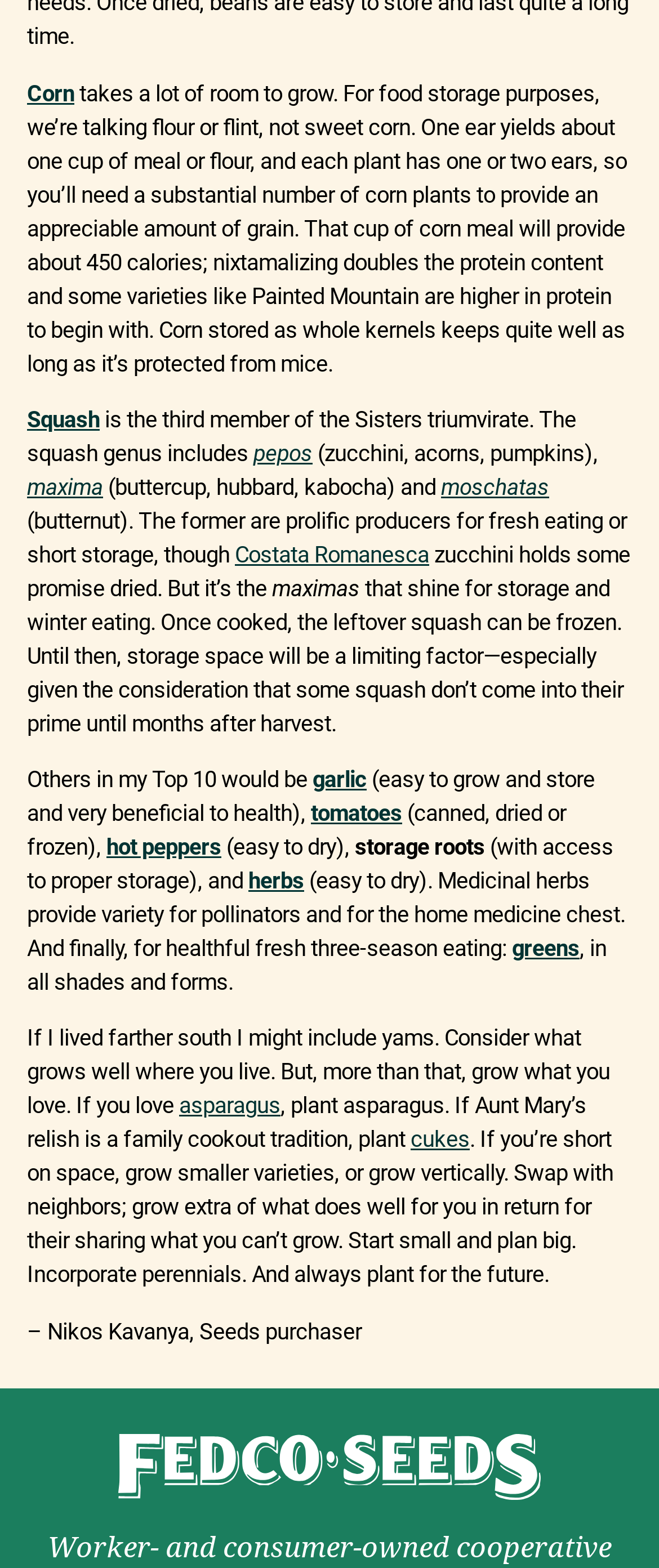Can you find the bounding box coordinates for the element to click on to achieve the instruction: "Click on the 'garlic' link"?

[0.474, 0.489, 0.556, 0.505]